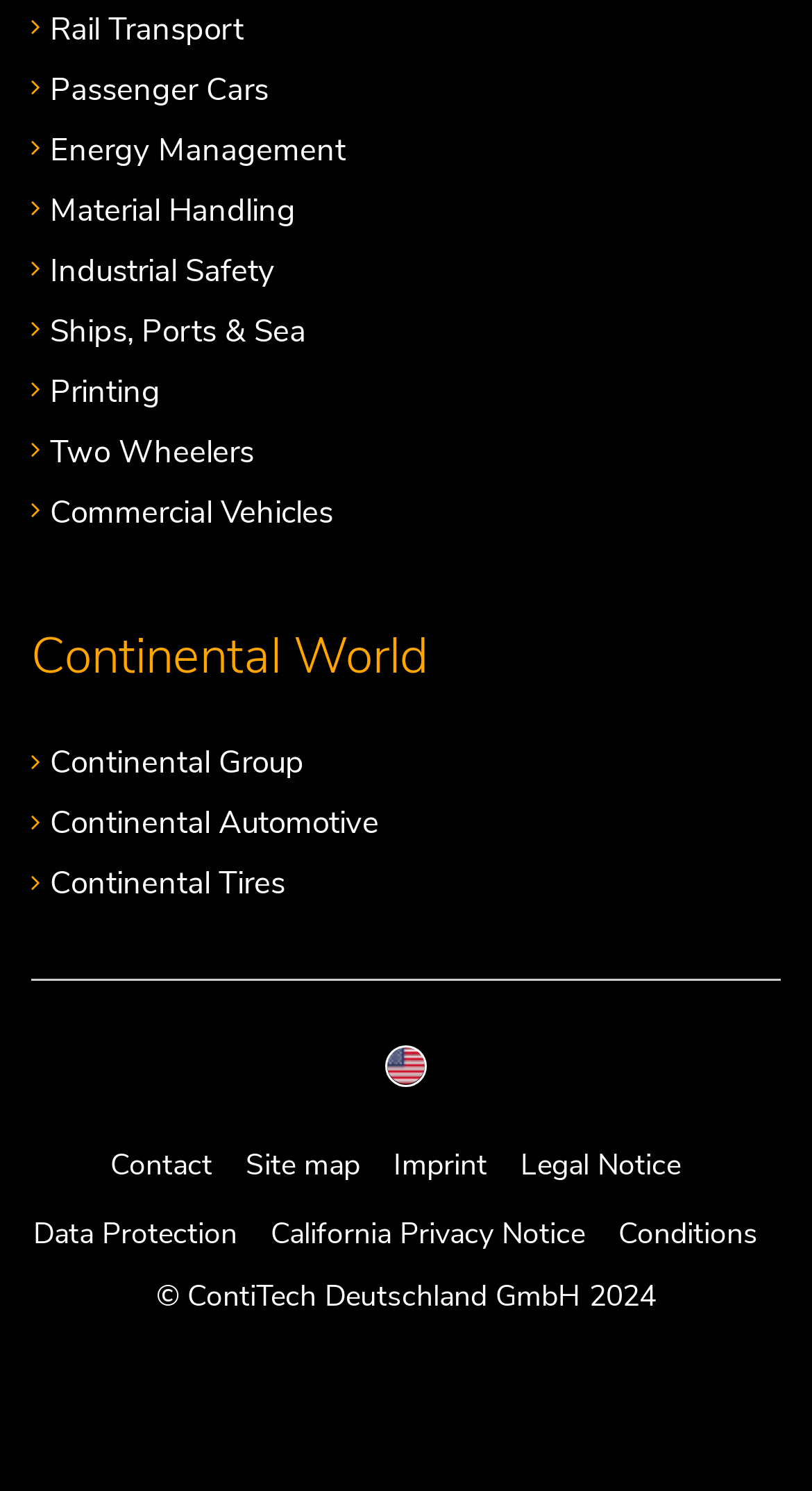How many social media icons are there?
Refer to the image and respond with a one-word or short-phrase answer.

2